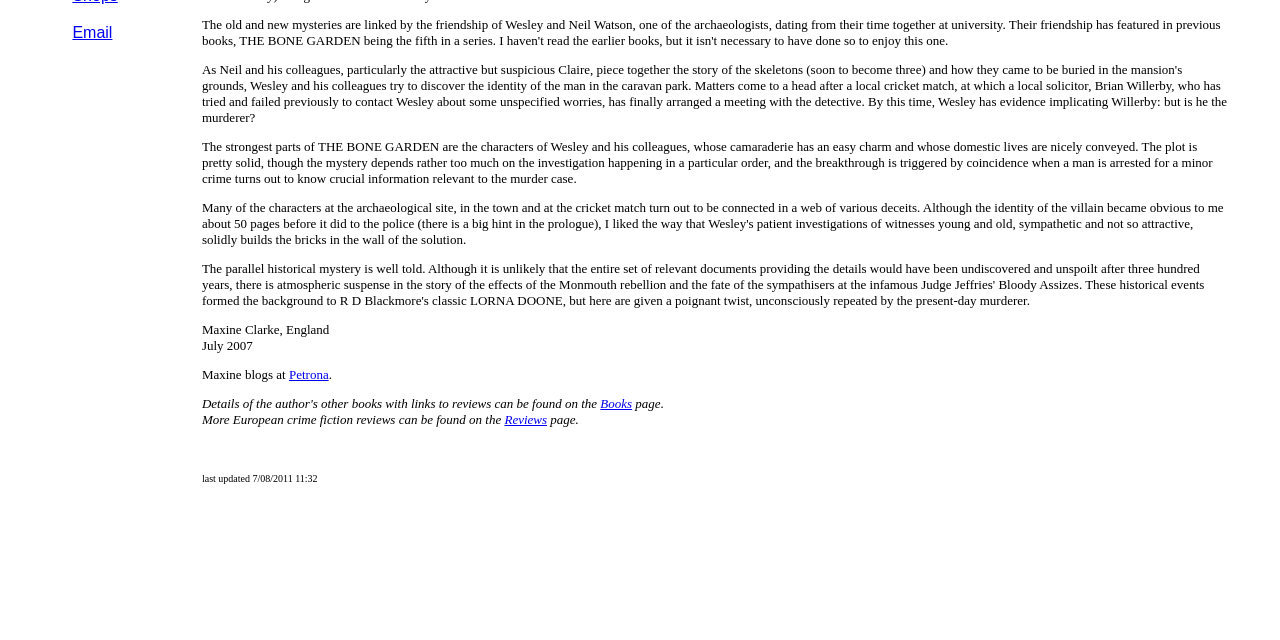Extract the bounding box coordinates of the UI element described by: "Books". The coordinates should include four float numbers ranging from 0 to 1, e.g., [left, top, right, bottom].

[0.469, 0.619, 0.494, 0.643]